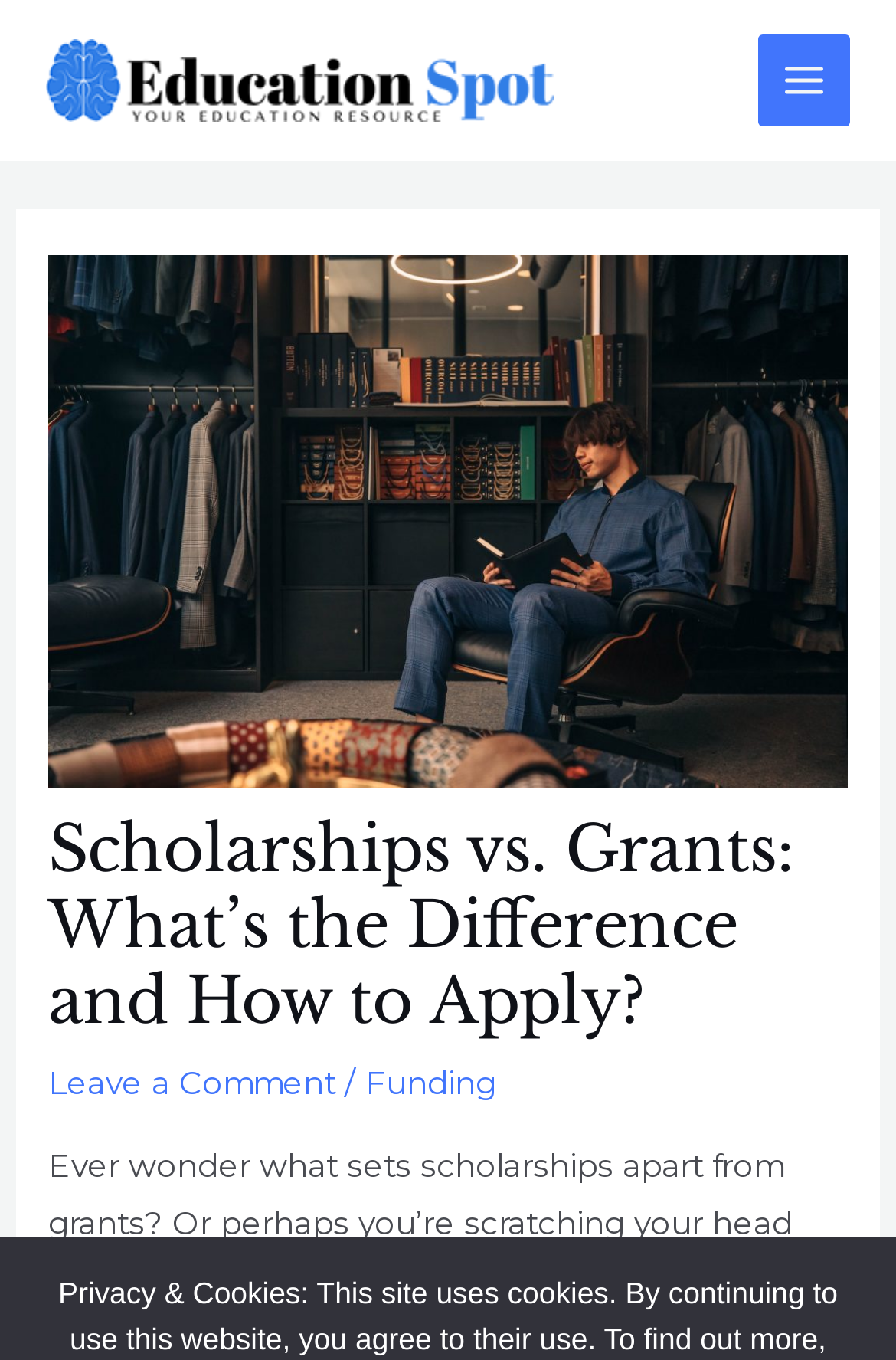Using the details from the image, please elaborate on the following question: What is the purpose of the article?

I determined the purpose of the article by reading the static text element with the text 'Ever wonder what sets scholarships apart from grants? Or perhaps you’re scratching your head trying to figure out how to apply for either? Well, you’ve come to the right place!' which suggests that the article aims to explain the difference between scholarships and grants and provide guidance on how to apply for them.